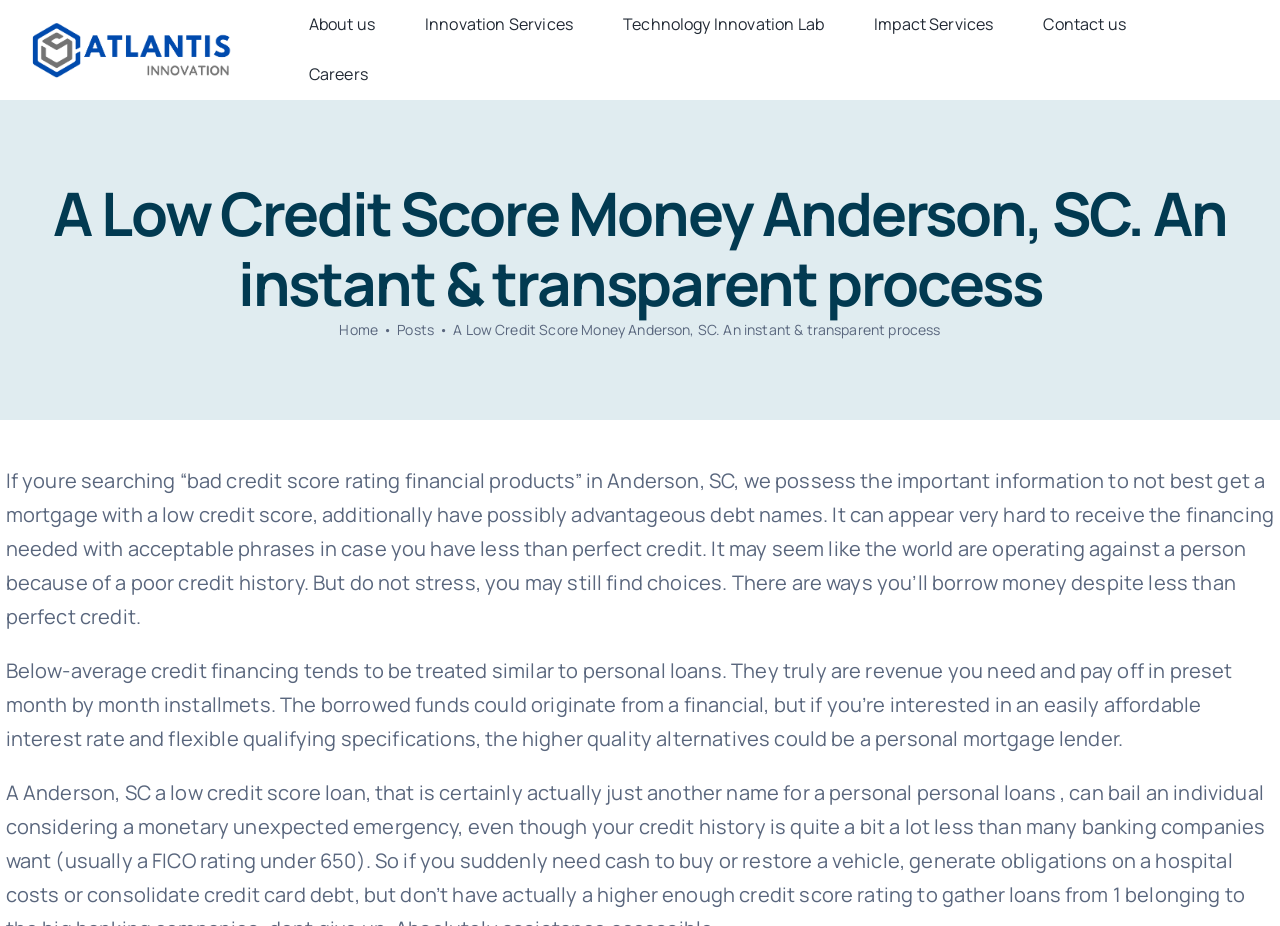Predict the bounding box coordinates of the area that should be clicked to accomplish the following instruction: "Click the 'Home' link". The bounding box coordinates should consist of four float numbers between 0 and 1, i.e., [left, top, right, bottom].

[0.265, 0.346, 0.295, 0.366]